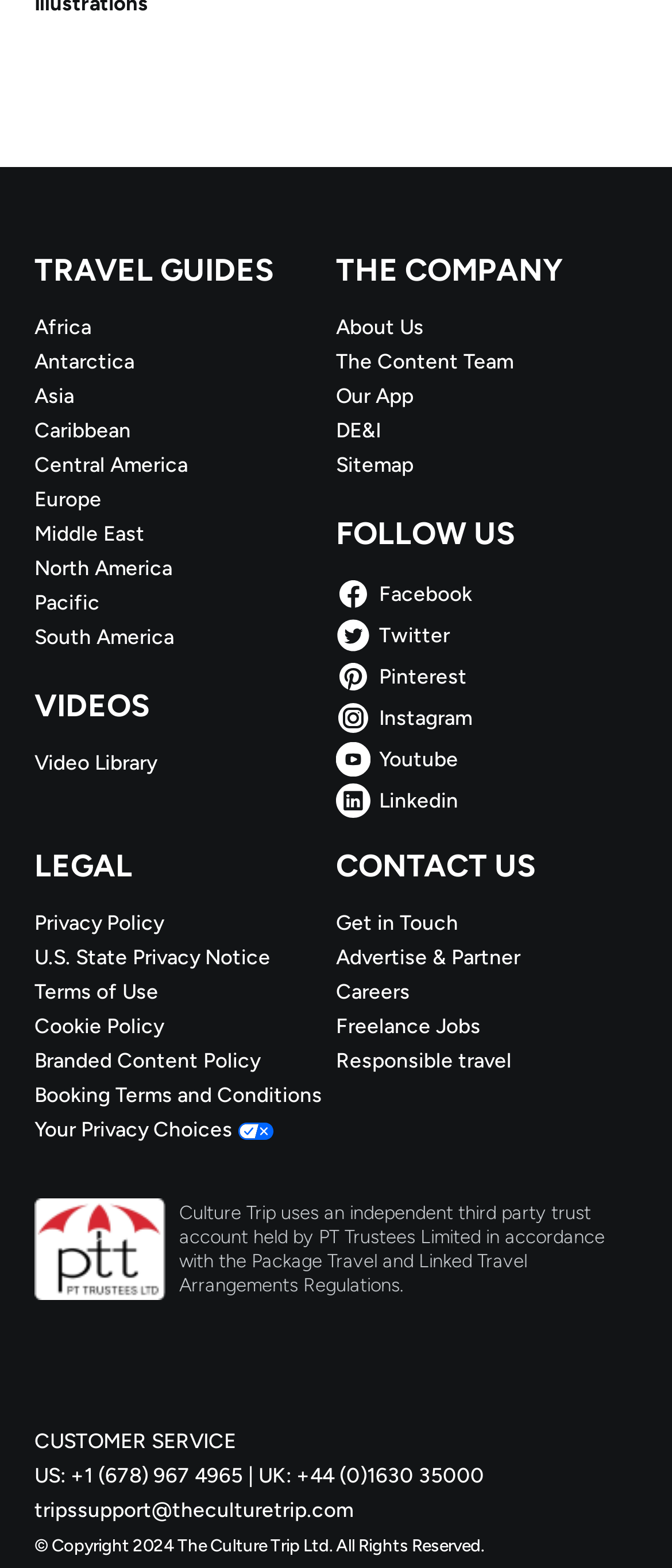Please locate the bounding box coordinates of the region I need to click to follow this instruction: "Learn about the company".

[0.5, 0.2, 0.949, 0.218]